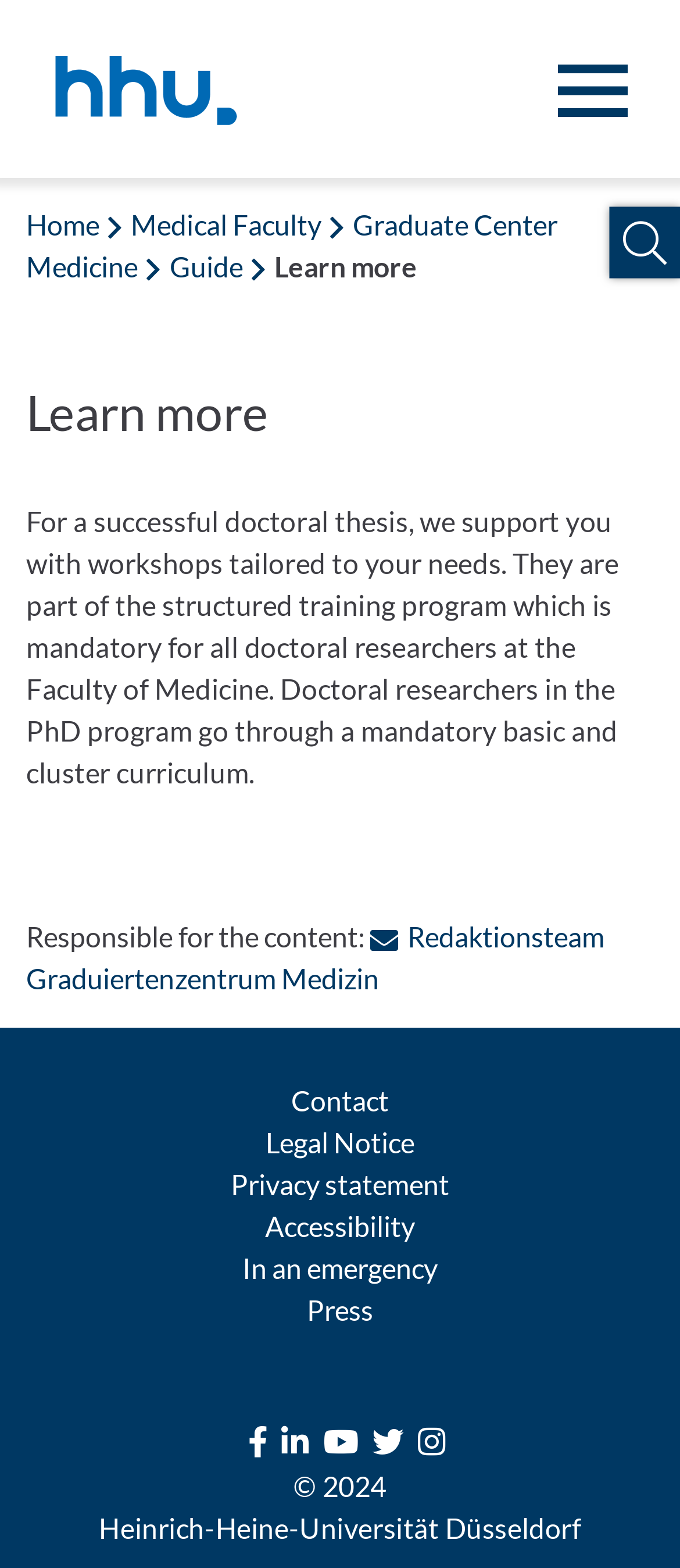What is the year of the copyright?
Look at the screenshot and respond with a single word or phrase.

2024